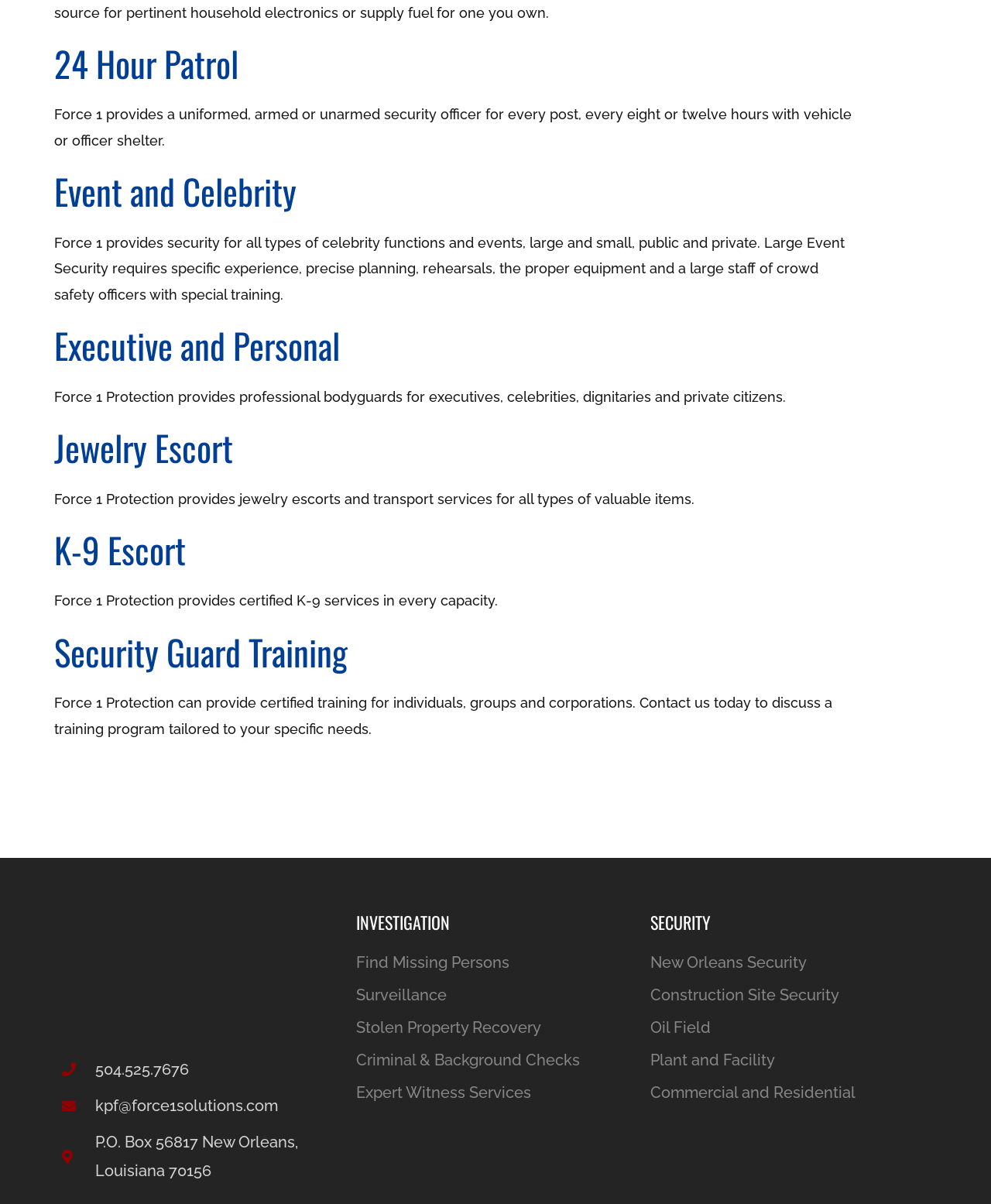Kindly determine the bounding box coordinates of the area that needs to be clicked to fulfill this instruction: "Learn about New Orleans Security".

[0.656, 0.791, 0.814, 0.807]